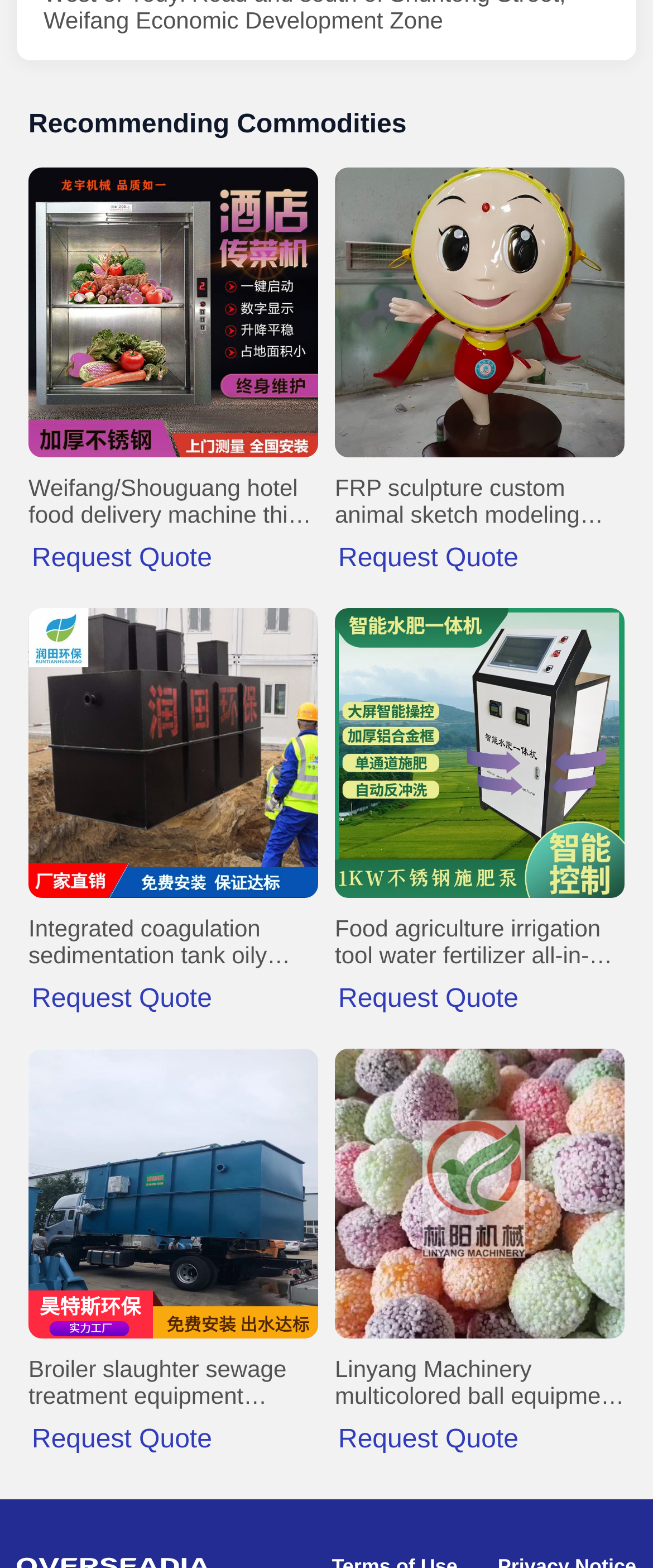Provide a one-word or short-phrase response to the question:
What is the main topic of the webpage?

Commodities